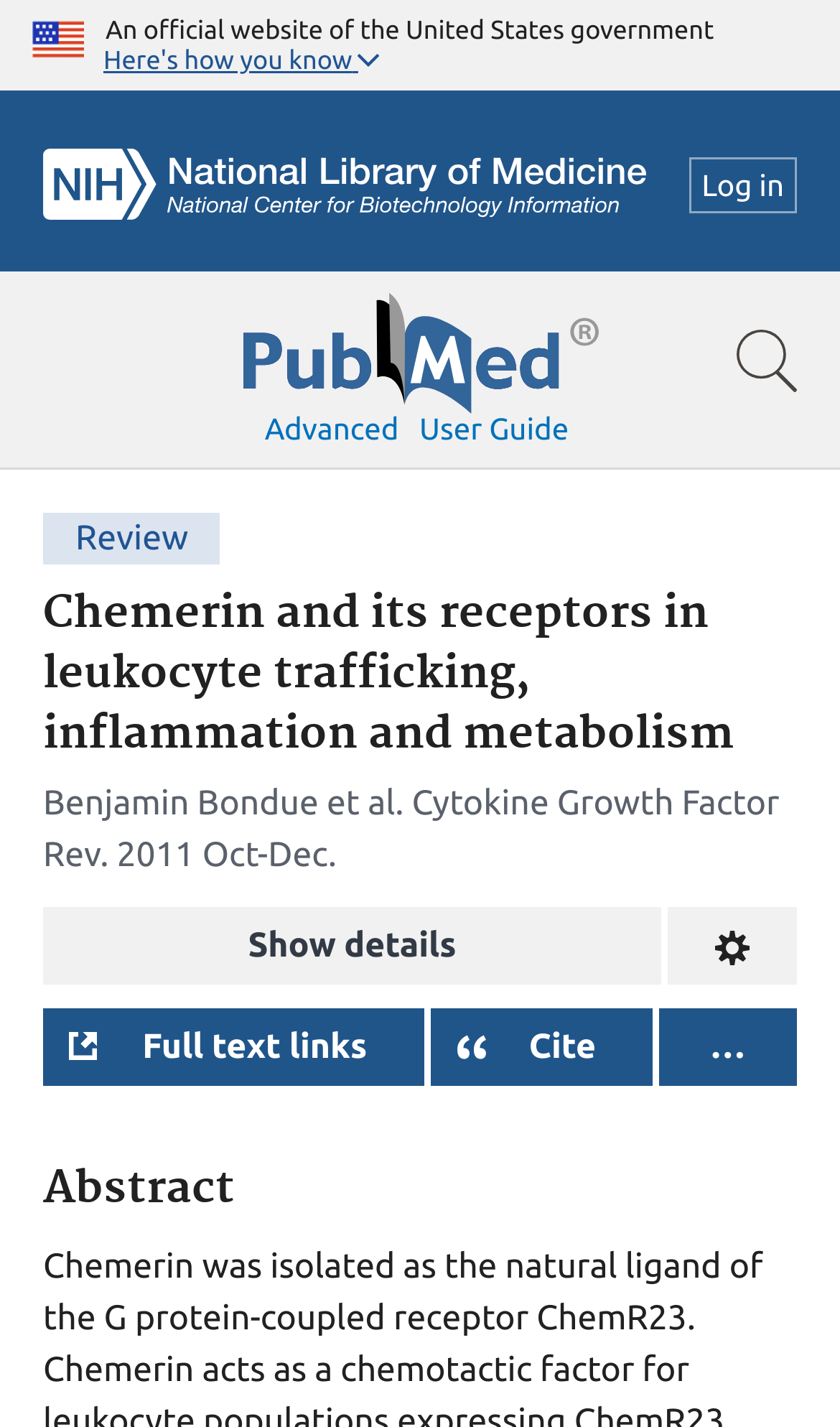Generate the text content of the main heading of the webpage.

Chemerin and its receptors in leukocyte trafficking, inflammation and metabolism